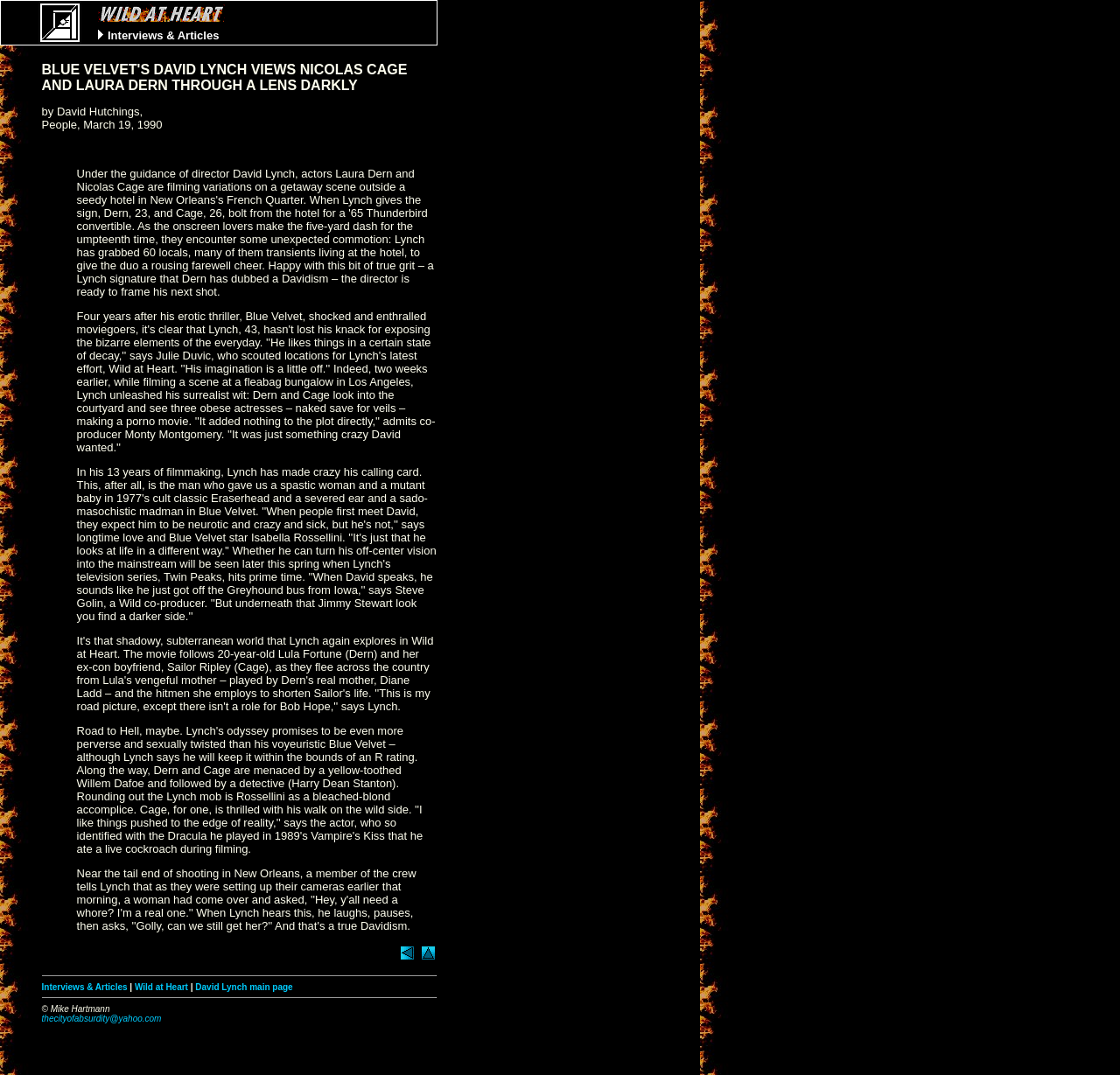Respond with a single word or short phrase to the following question: 
What is the email address of the website owner?

thecityofabsurdity@yahoo.com